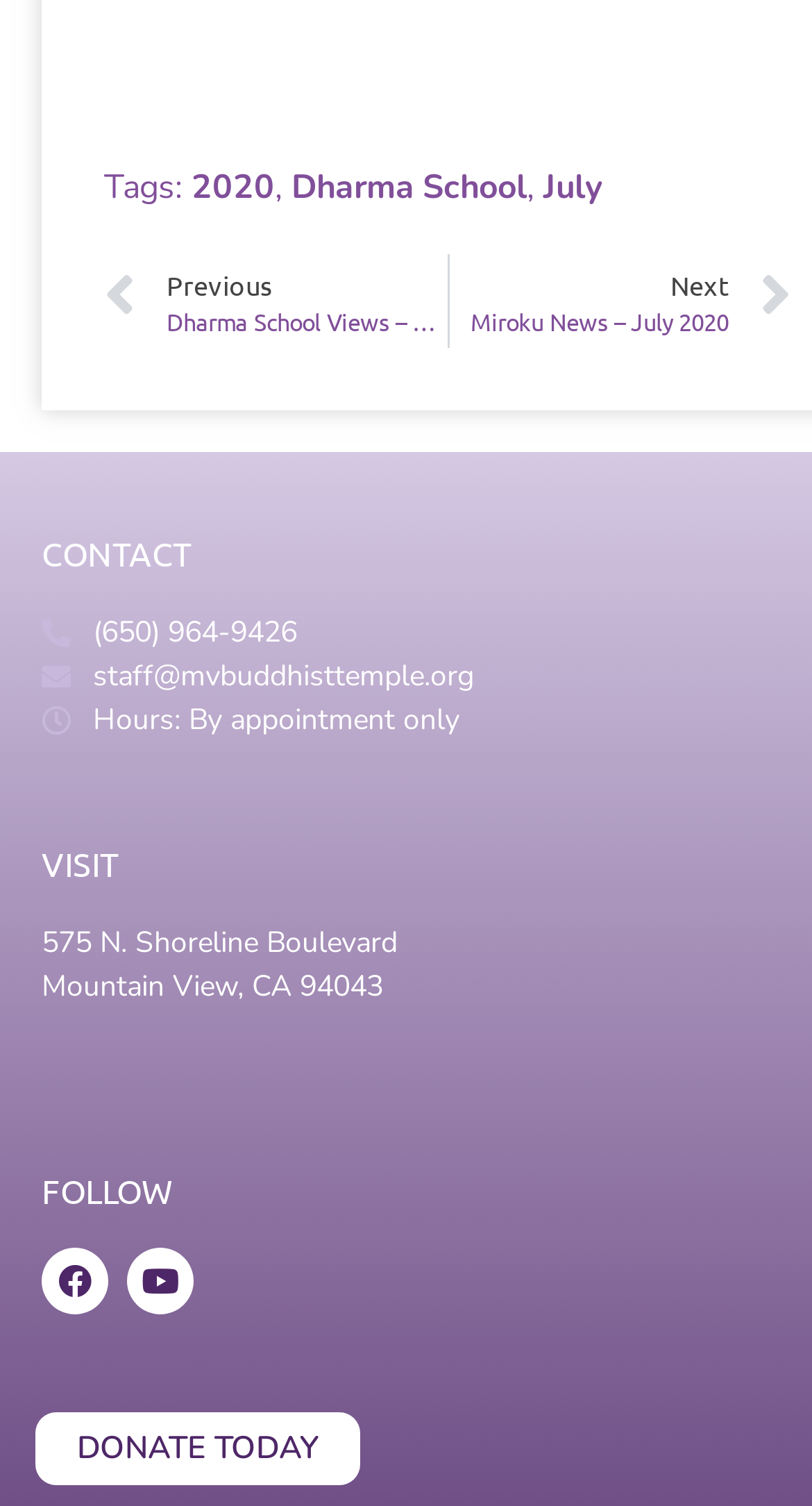Please answer the following question using a single word or phrase: What is the phone number to contact?

(650) 964-9426